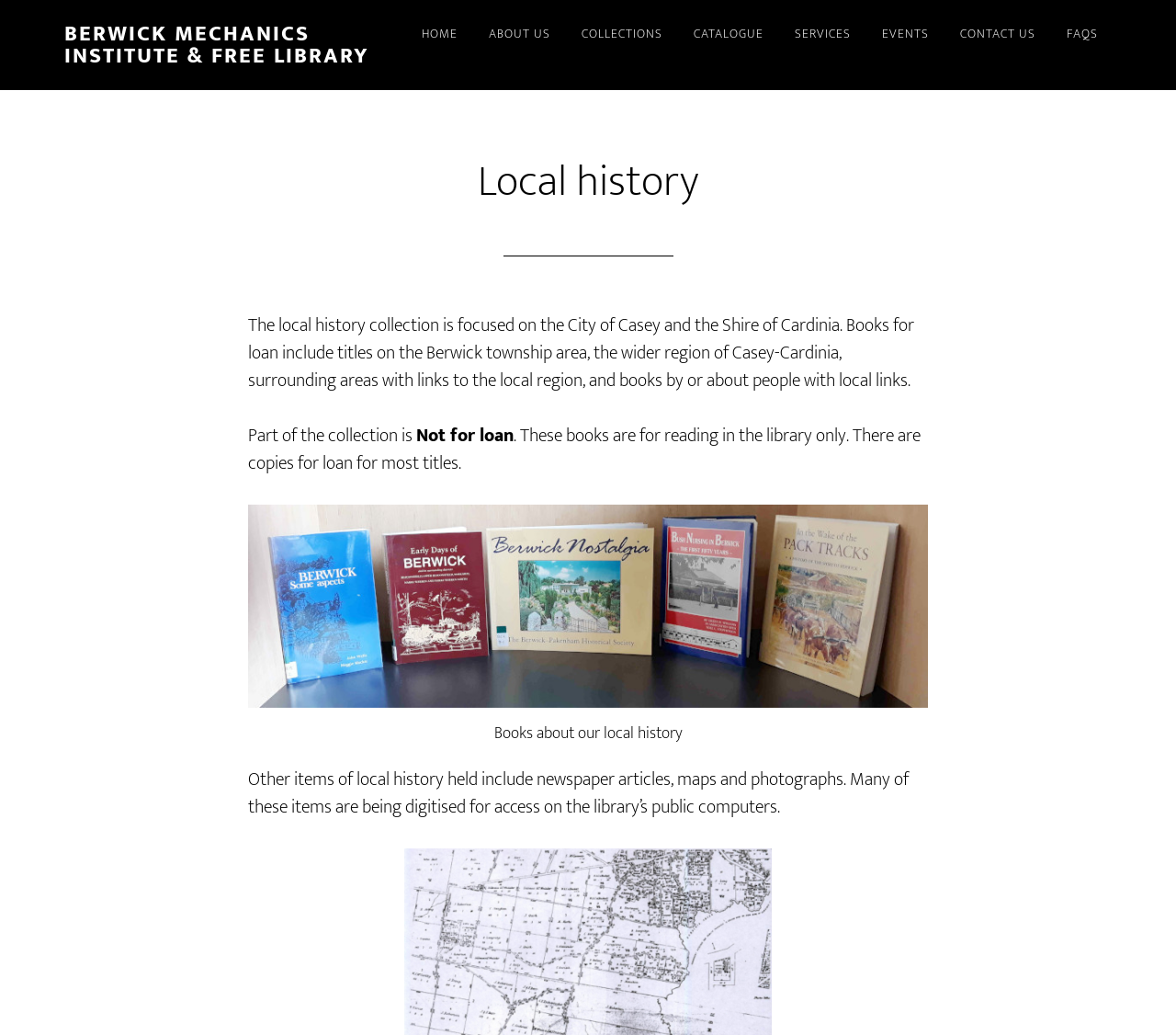What is the focus of the local history collection?
Look at the image and provide a short answer using one word or a phrase.

City of Casey and Shire of Cardinia